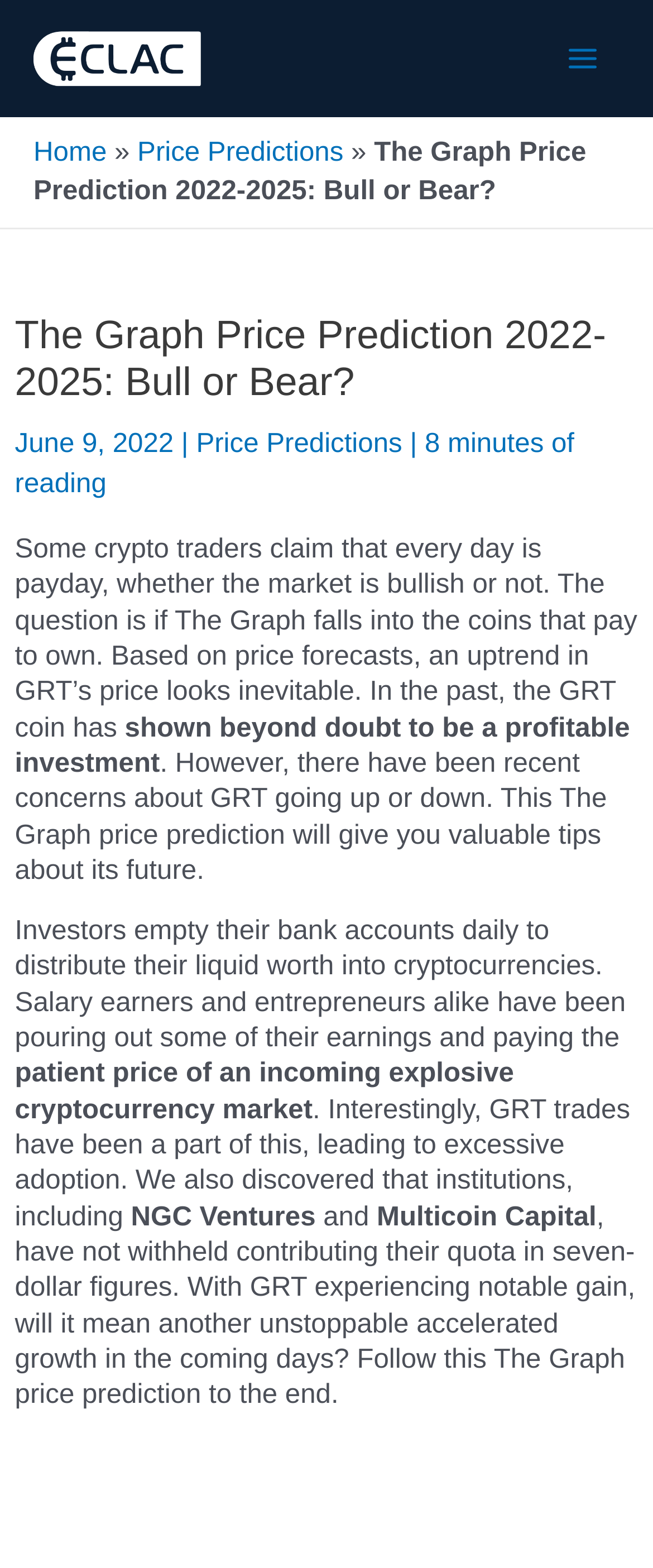What is the logo of the website?
Analyze the image and deliver a detailed answer to the question.

The logo of the website is located at the top left corner of the webpage, and it is an image with the text 'eclac-logo'.